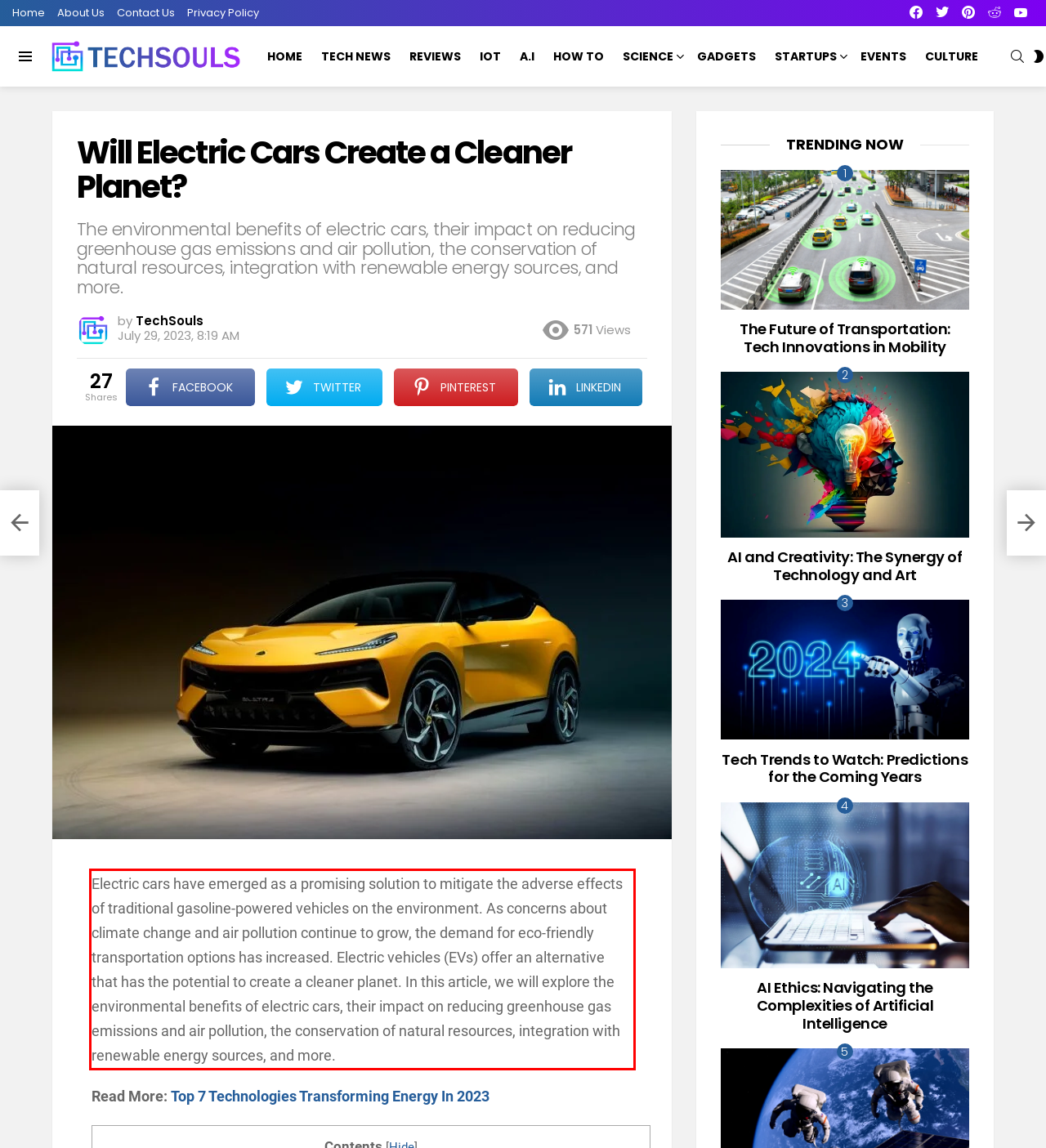With the provided screenshot of a webpage, locate the red bounding box and perform OCR to extract the text content inside it.

Electric cars have emerged as a promising solution to mitigate the adverse effects of traditional gasoline-powered vehicles on the environment. As concerns about climate change and air pollution continue to grow, the demand for eco-friendly transportation options has increased. Electric vehicles (EVs) offer an alternative that has the potential to create a cleaner planet. In this article, we will explore the environmental benefits of electric cars, their impact on reducing greenhouse gas emissions and air pollution, the conservation of natural resources, integration with renewable energy sources, and more.